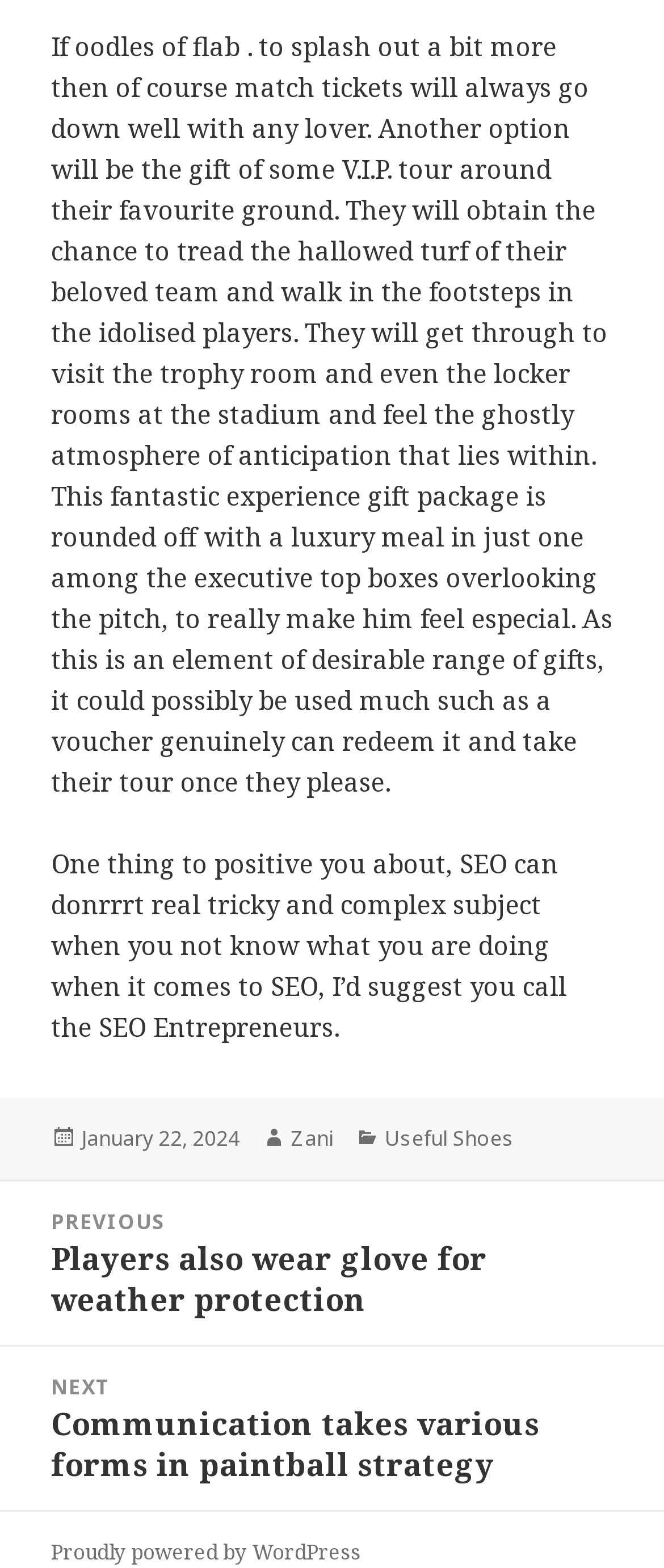Given the element description "Fizz $37 unlimited data plan" in the screenshot, predict the bounding box coordinates of that UI element.

None